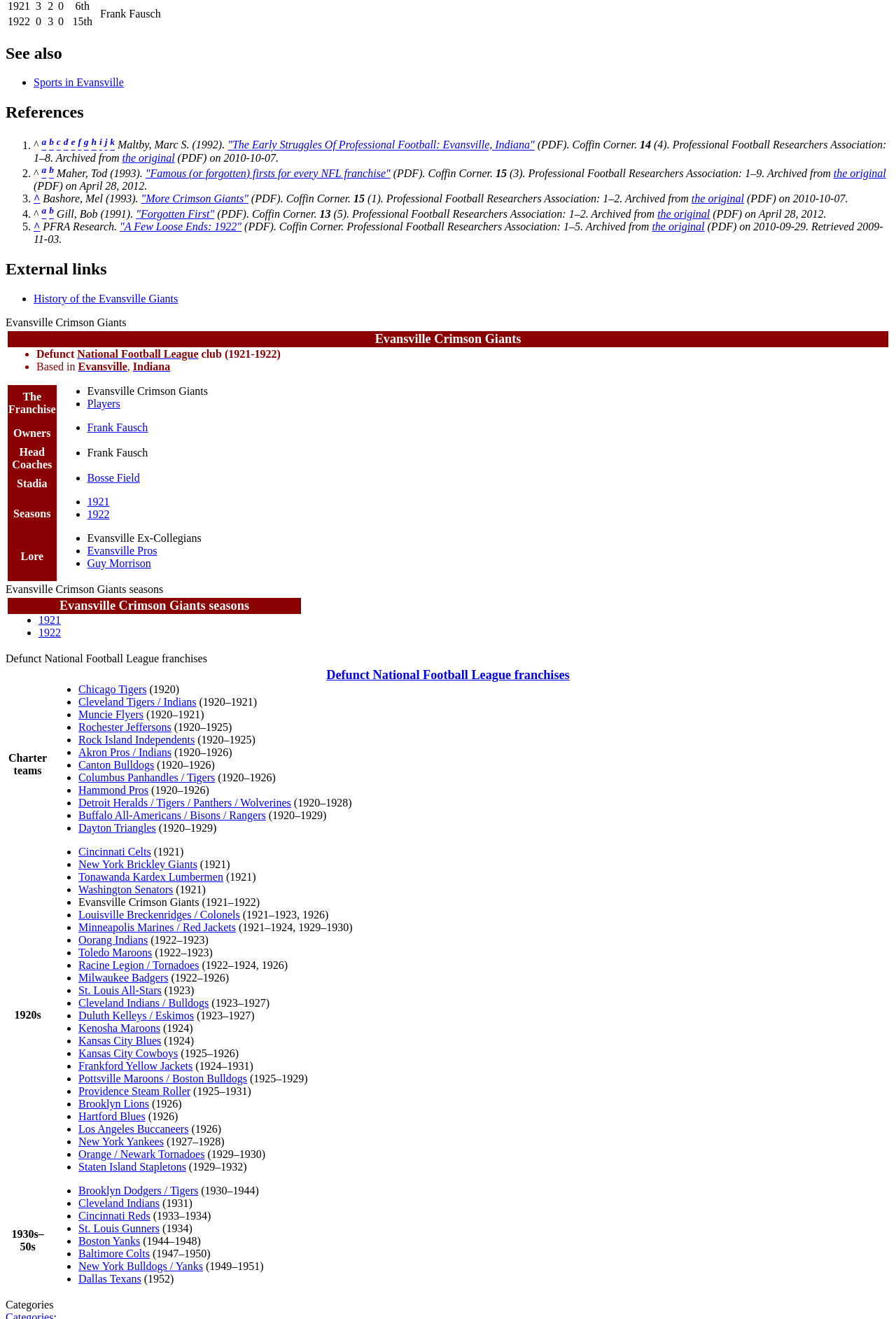Determine the bounding box coordinates (top-left x, top-left y, bottom-right x, bottom-right y) of the UI element described in the following text: Evansville Crimson Giants

[0.088, 0.679, 0.222, 0.688]